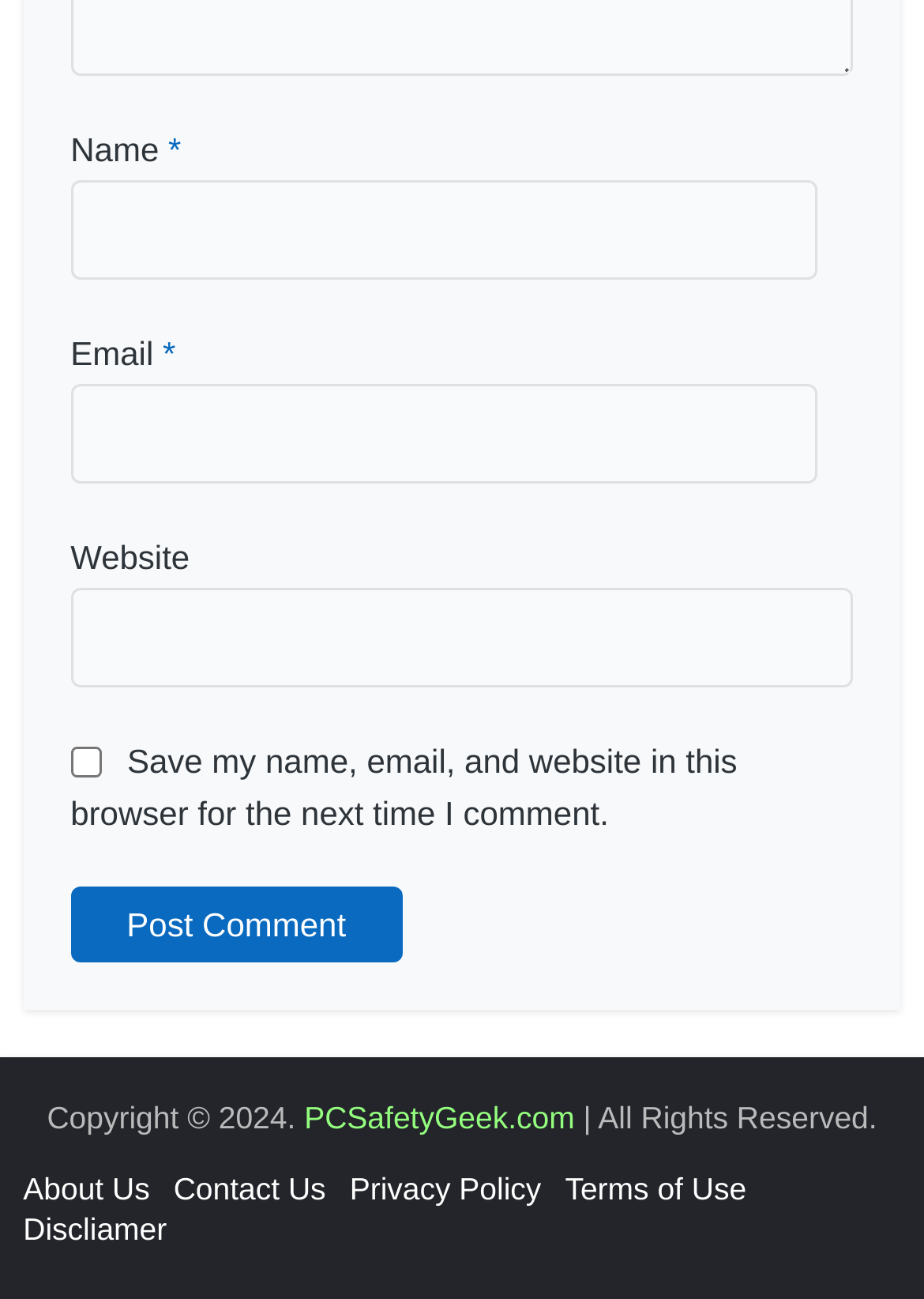Locate the bounding box coordinates of the item that should be clicked to fulfill the instruction: "Input your email".

[0.076, 0.296, 0.885, 0.372]